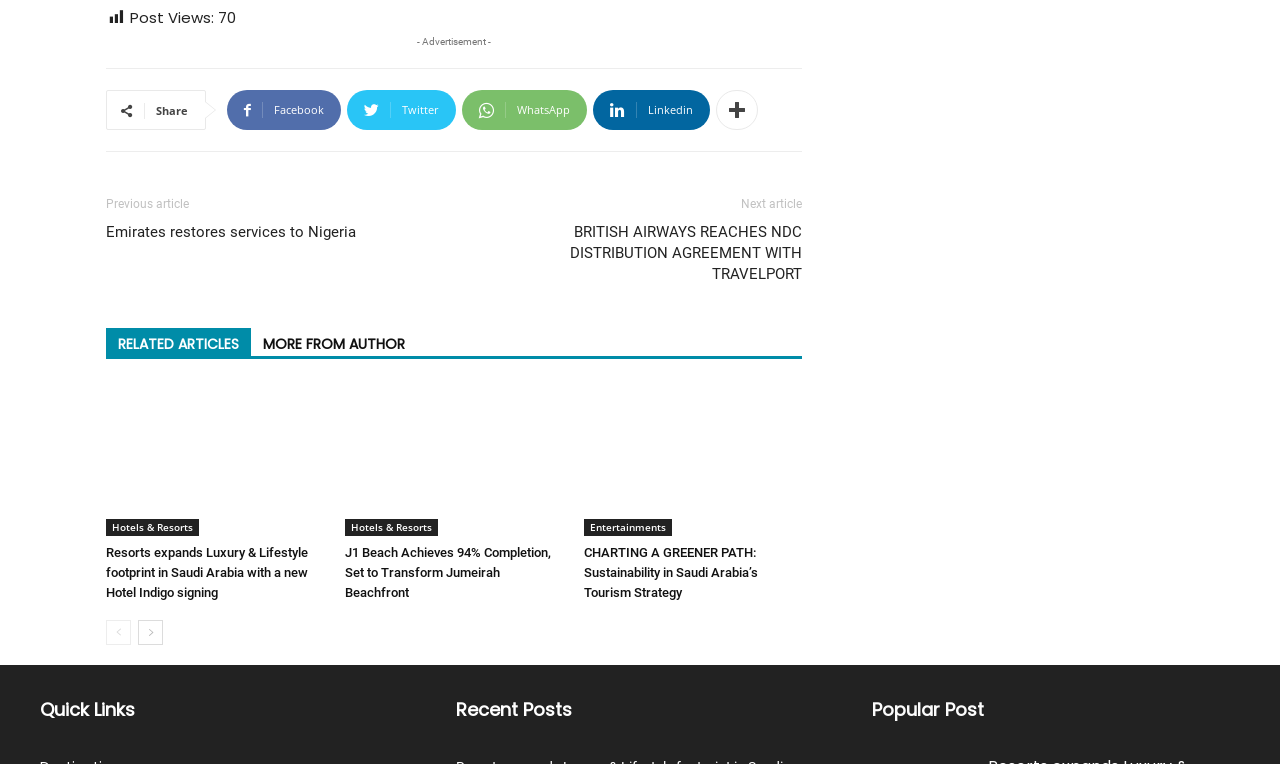Locate the bounding box coordinates of the clickable element to fulfill the following instruction: "Read Emirates restores services to Nigeria". Provide the coordinates as four float numbers between 0 and 1 in the format [left, top, right, bottom].

[0.083, 0.291, 0.278, 0.318]